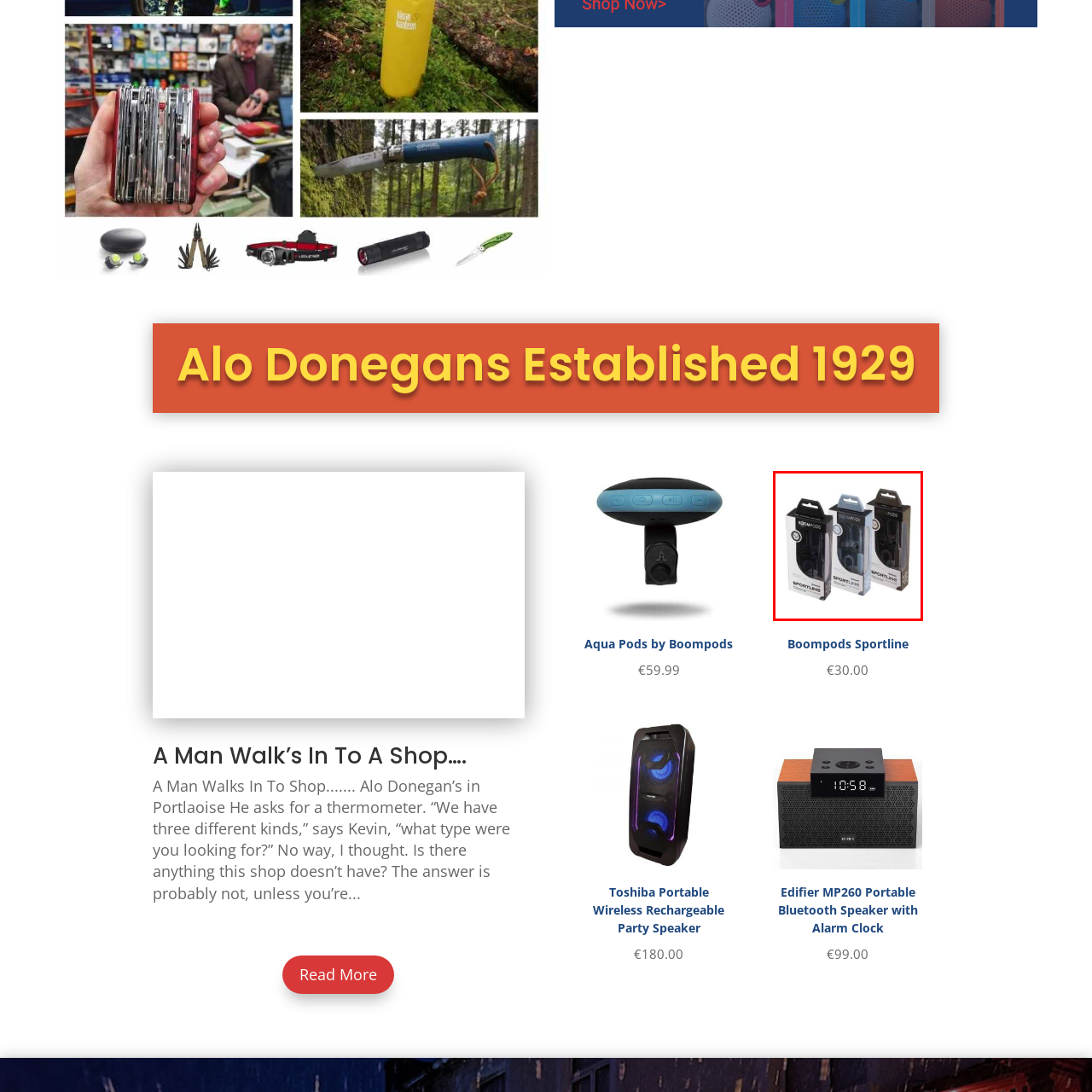Please look at the image highlighted by the red box, What is the focus of the product's branding?
 Provide your answer using a single word or phrase.

Durability and performance